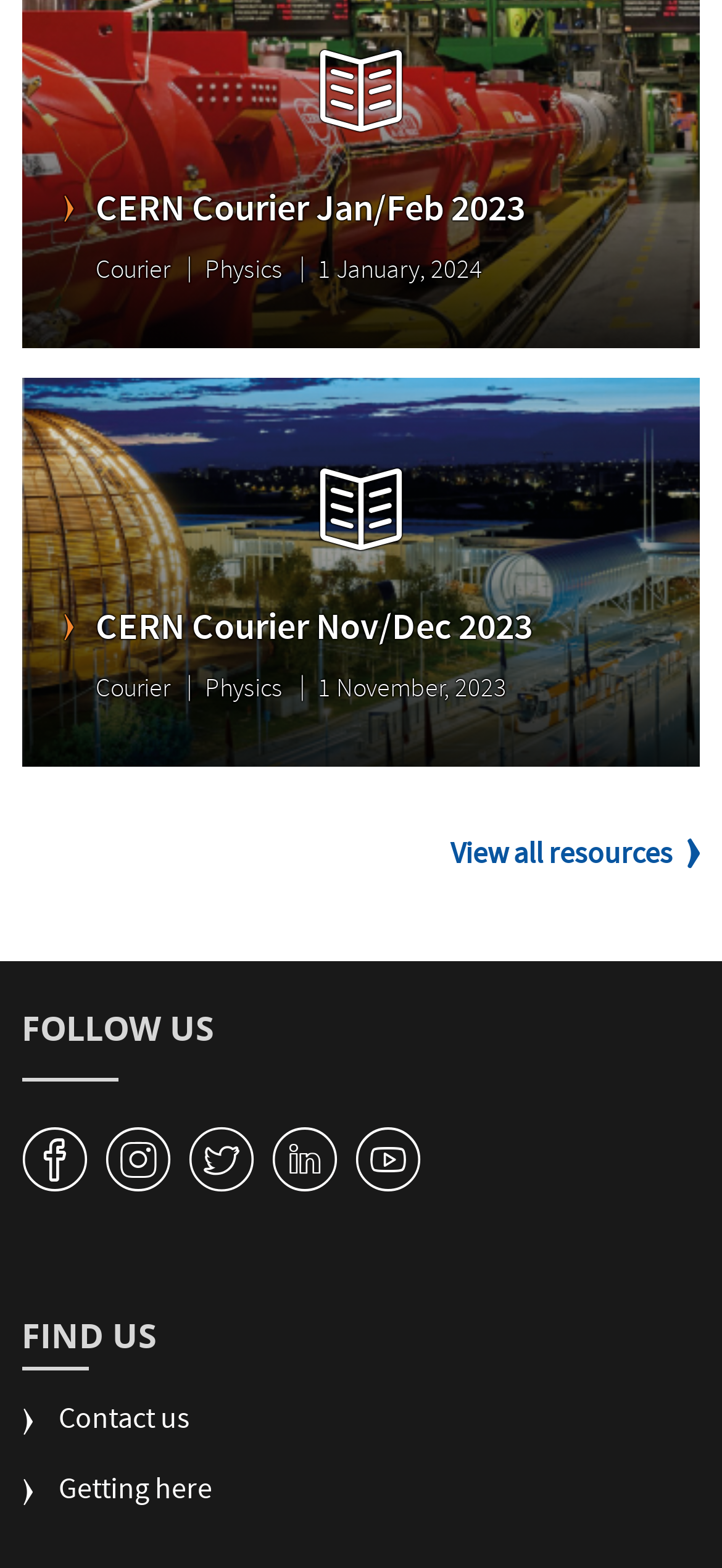What is the category of the content on this webpage?
Look at the screenshot and respond with a single word or phrase.

Physics